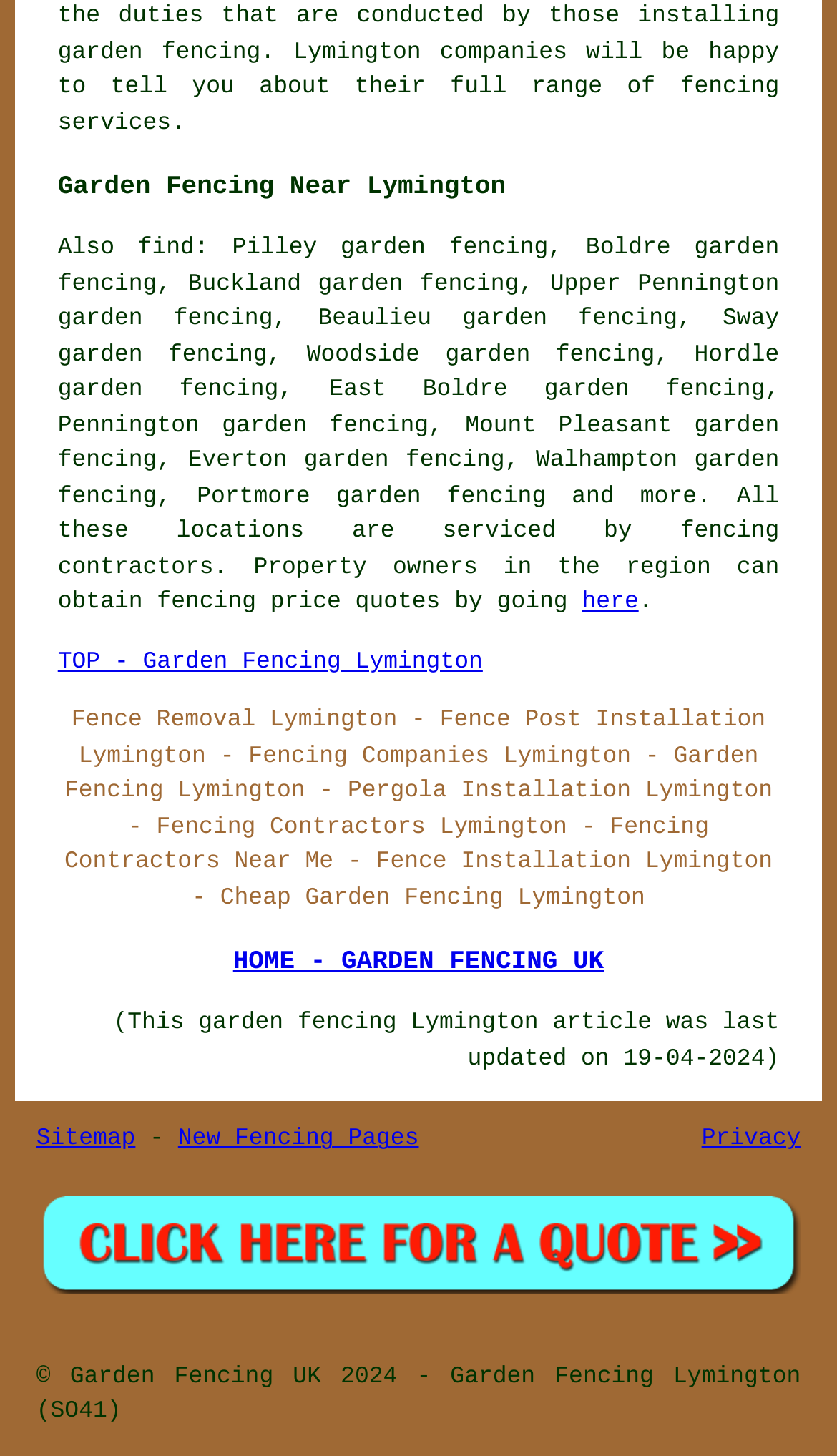What can property owners in Lymington region obtain?
Analyze the screenshot and provide a detailed answer to the question.

According to the text, property owners in the Lymington region can obtain fencing price quotes by going to a specific link, which is not specified in the question.